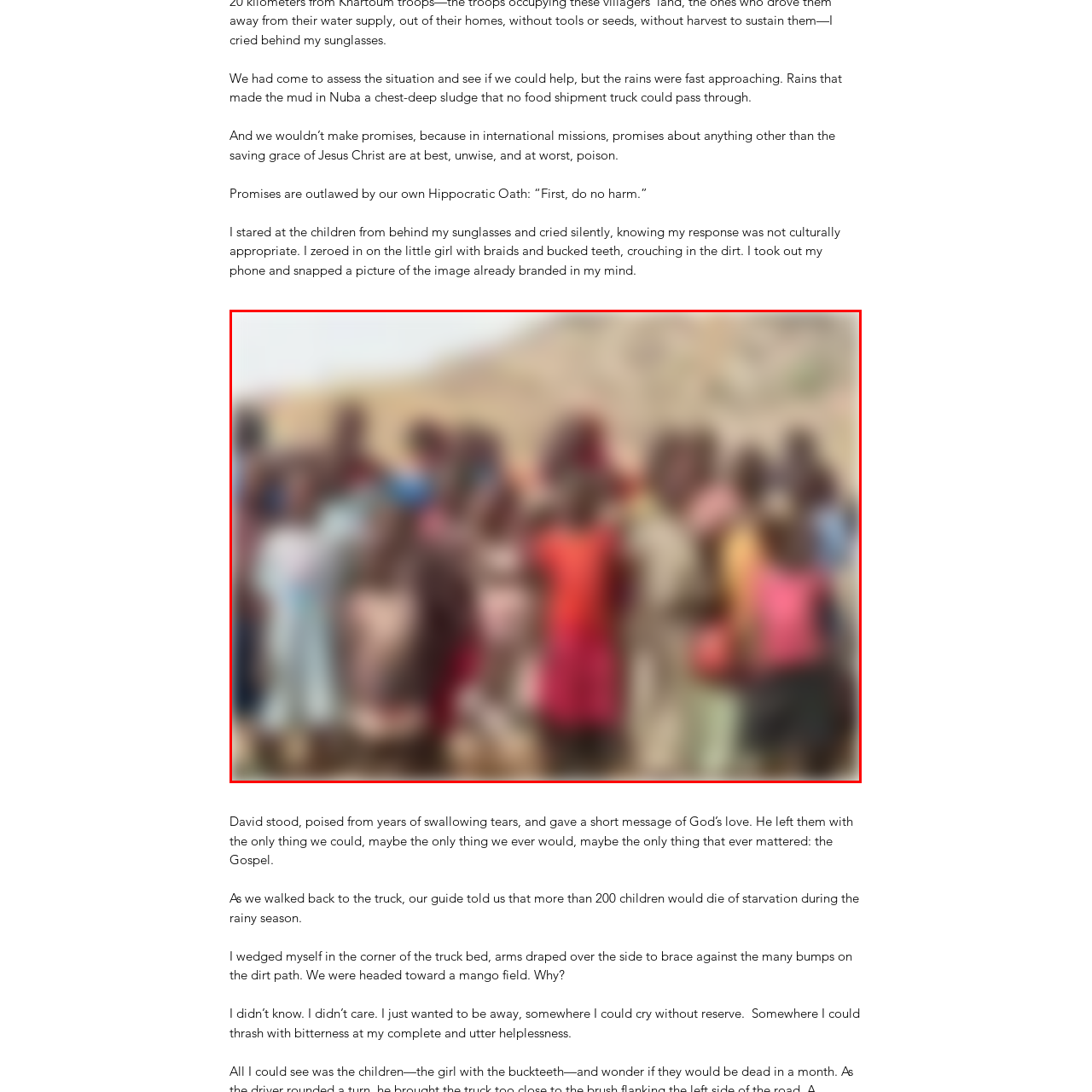What is reflected in the children's expressions?  
Concentrate on the image marked with the red box and respond with a detailed answer that is fully based on the content of the image.

The caption states that the children's expressions reflect 'a mixture of curiosity and joy', showing their emotional state despite the challenging circumstances.